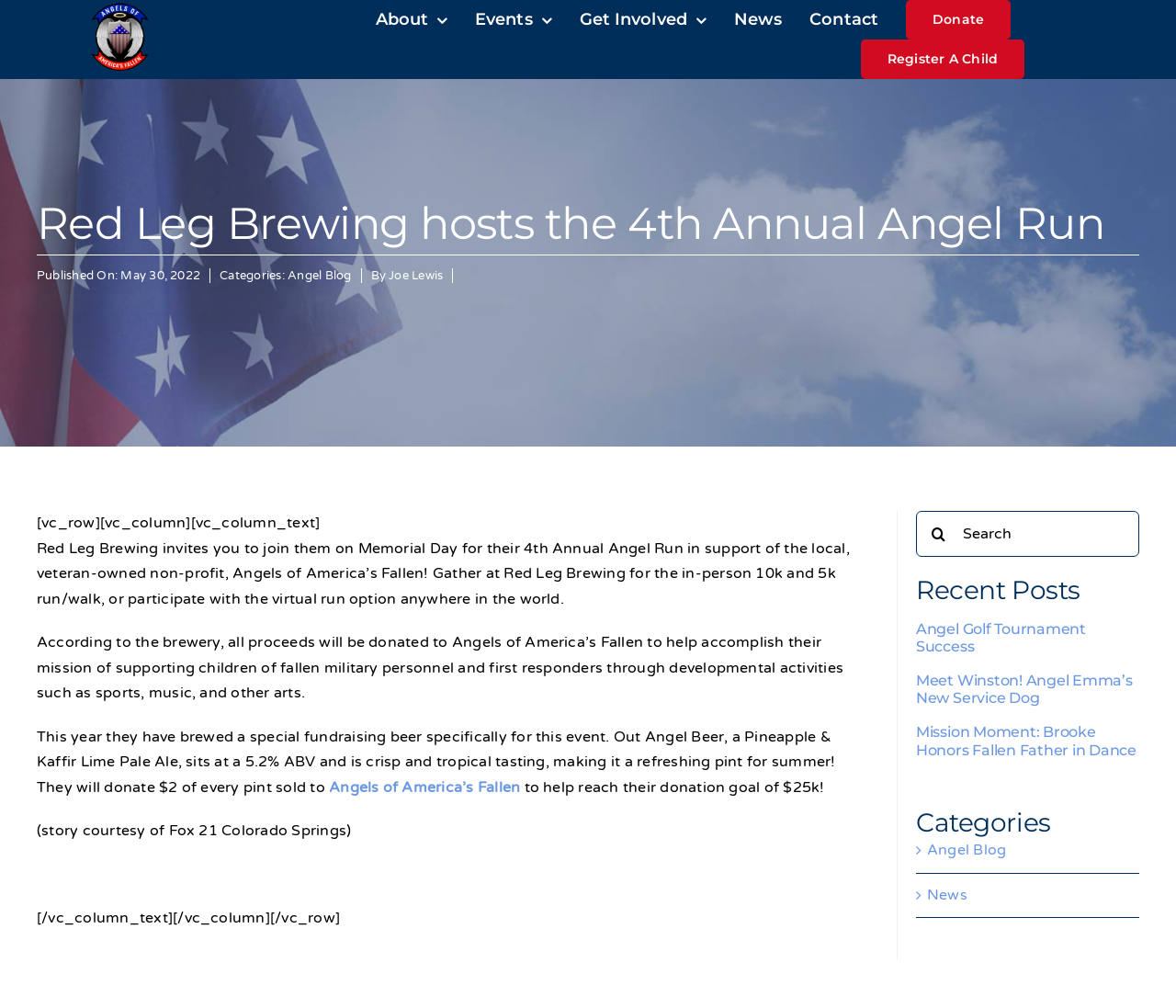Describe all the key features and sections of the webpage thoroughly.

The webpage is about Red Leg Brewing's 4th Annual Angel Run event, which is a charity run supporting the local, veteran-owned non-profit, Angels of America's Fallen. 

At the top of the page, there is a logo of Angels of America's Fallen, followed by a main navigation menu with links to "About", "Events", "Get Involved", "News", "Contact", "Donate", and "Register A Child". 

Below the navigation menu, there is a heading that reads "Red Leg Brewing hosts the 4th Annual Angel Run". Next to the heading, there is a published date and category information. 

The main content of the page is divided into several sections. The first section describes the event, stating that Red Leg Brewing invites people to join them on Memorial Day for the 4th Annual Angel Run, which includes a 10k and 5k run/walk, as well as a virtual run option. 

The second section explains that all proceeds from the event will be donated to Angels of America's Fallen to support children of fallen military personnel and first responders. 

The third section mentions a special fundraising beer, "Out Angel Beer", which will be sold during the event, with $2 from every pint sold going towards the donation goal of $25,000. 

At the bottom of the page, there is a search bar with a search button, followed by a "Recent Posts" section that lists three articles with headings and links. There is also a "Categories" section with links to "Angel Blog" and "News".